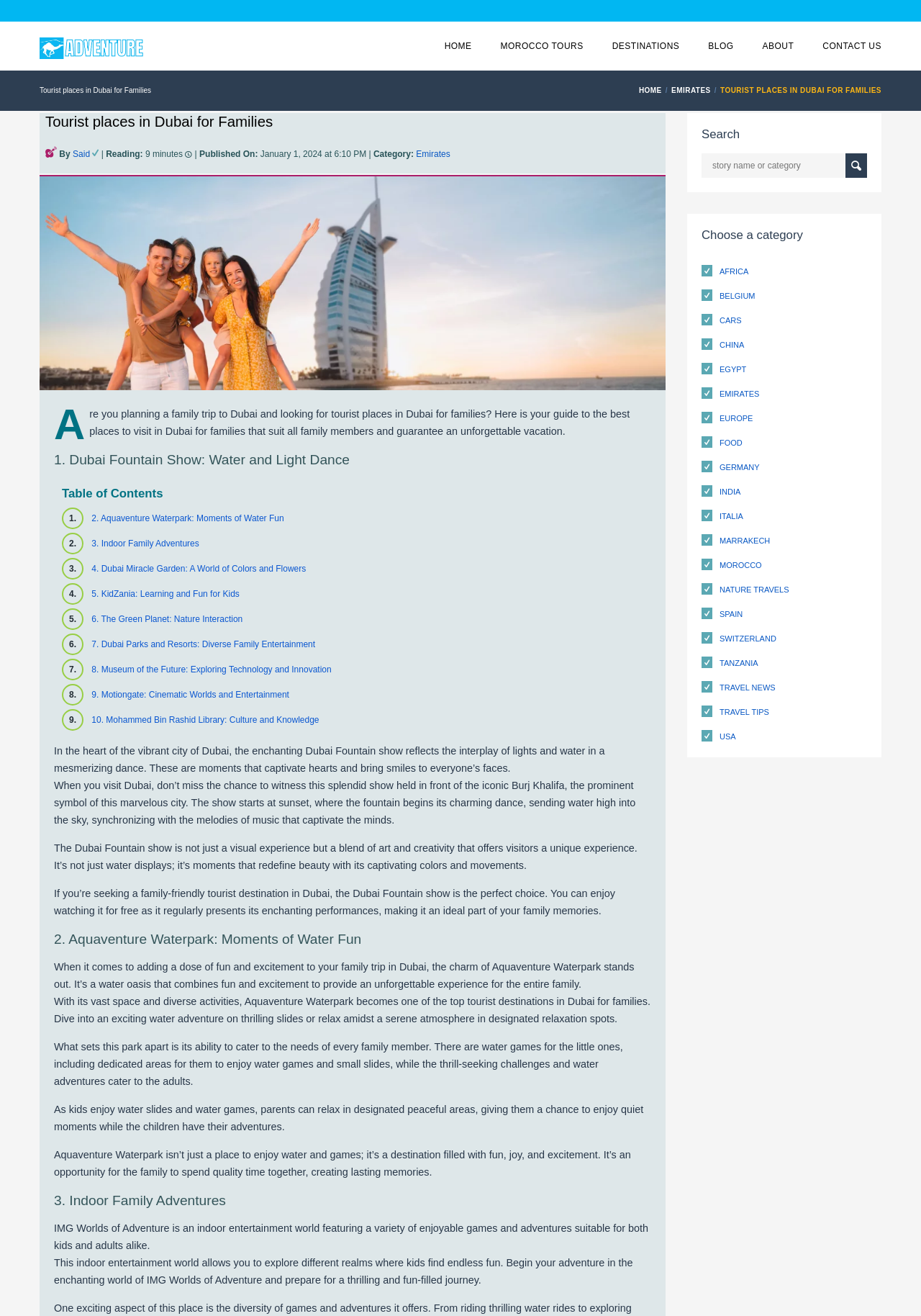Please determine the bounding box coordinates of the area that needs to be clicked to complete this task: 'Search for a story name or category'. The coordinates must be four float numbers between 0 and 1, formatted as [left, top, right, bottom].

[0.762, 0.116, 0.941, 0.135]